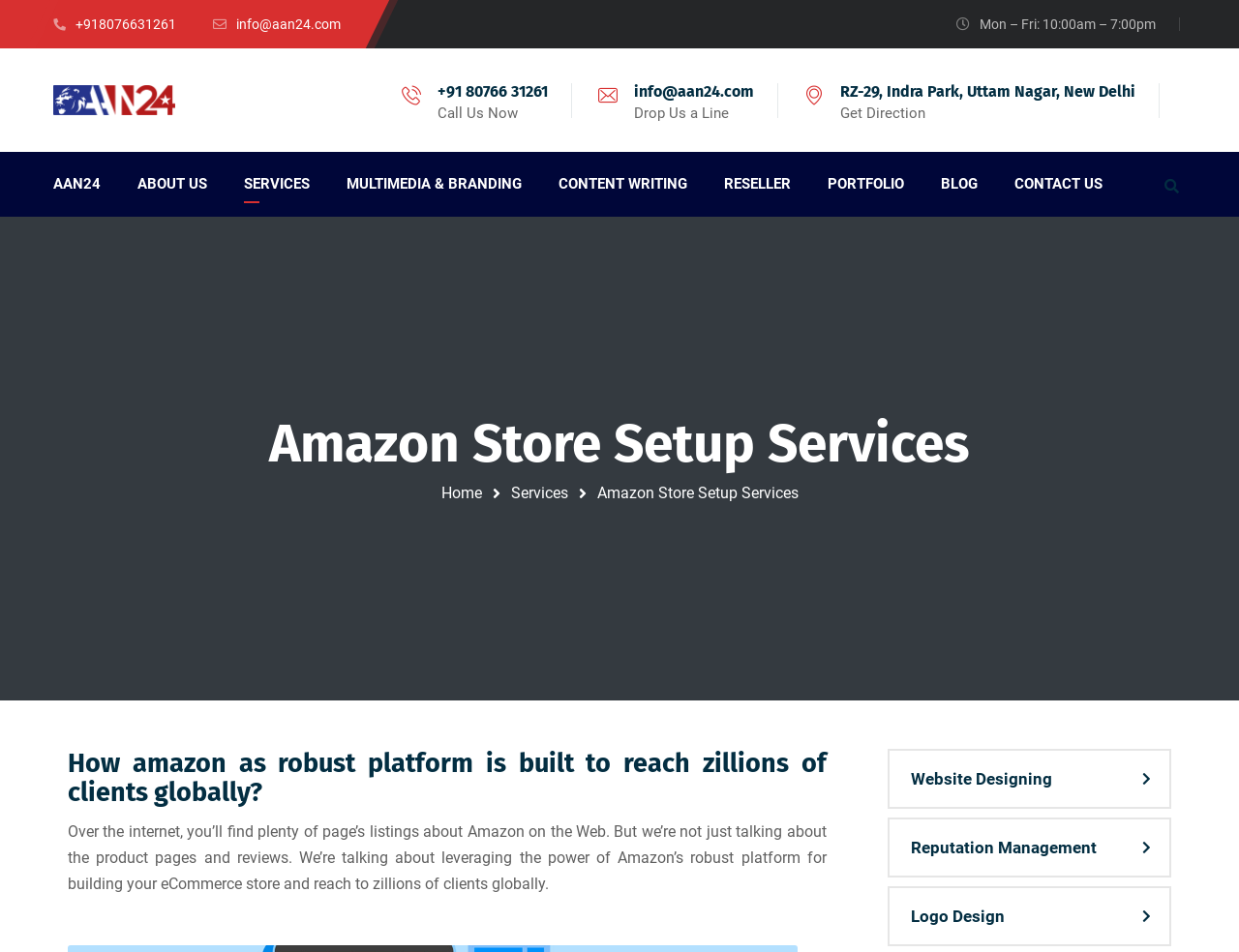What is the service offered by Aan24 Technologies related to website design?
Utilize the image to construct a detailed and well-explained answer.

I found the service by looking at the bottom section of the webpage, where there is a link with the icon and the text Website Designing.